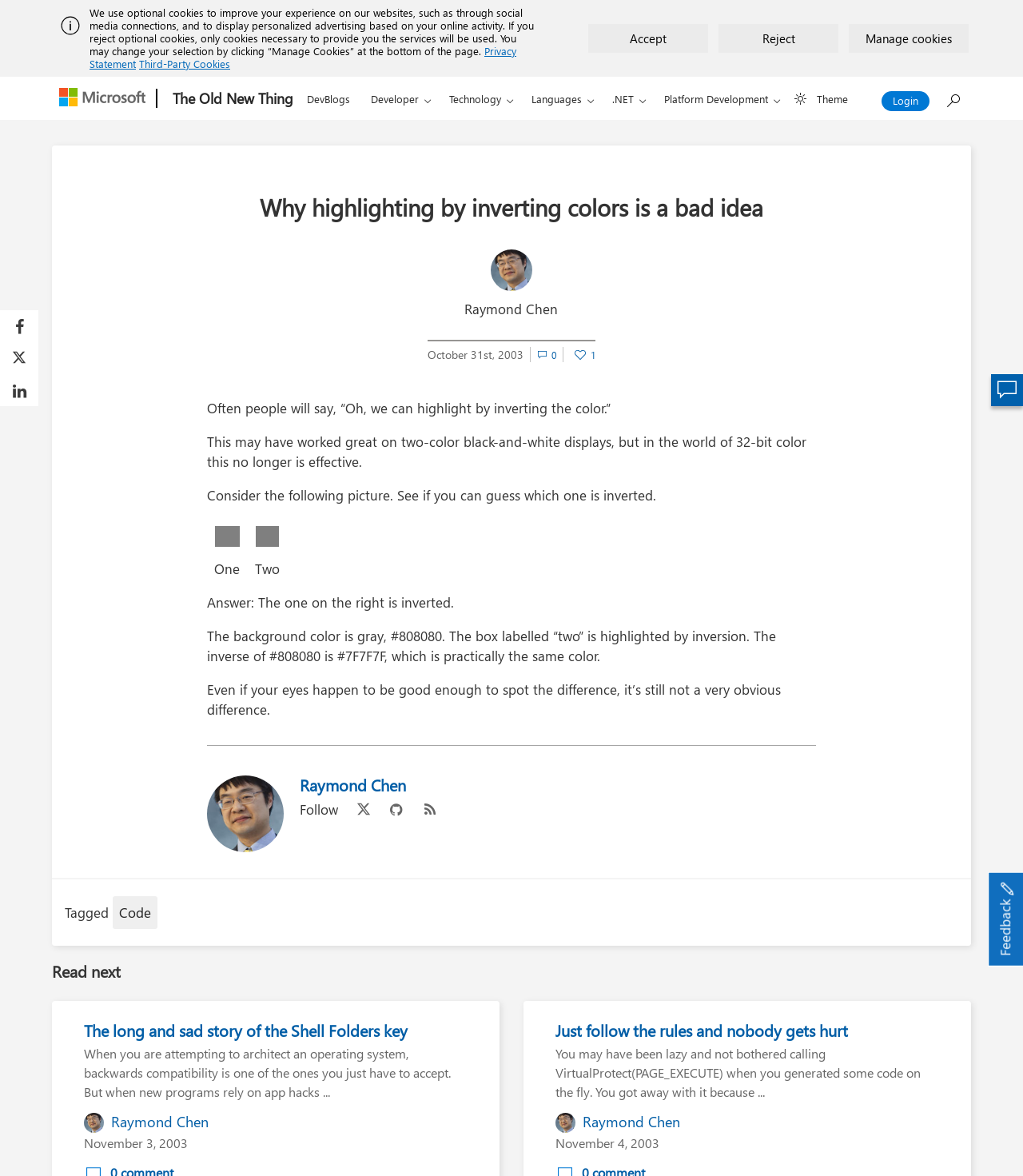Illustrate the webpage thoroughly, mentioning all important details.

The webpage is a blog post titled "Why highlighting by inverting colors is a bad idea" on "The Old New Thing" website. At the top, there is a notification bar with a message about optional cookies and personalized advertising, accompanied by buttons to accept, reject, or manage cookies. Below this, there are links to "Microsoft" and "The Old New Thing" on the left, and a navigation menu with various options, including "DevBlogs", "Developer", "Technology", and more, on the right.

The main content of the webpage is an article with a heading, "Why highlighting by inverting colors is a bad idea", followed by the author's name, "Raymond Chen", and the date, "October 31st, 2003". The article discusses the limitations of highlighting text by inverting colors, citing an example with a gray background and two boxes labeled "One" and "Two". The text explains that the inverted color is not easily distinguishable from the original color.

The article is divided into several paragraphs, with headings and links to other related articles. There are also links to the author's Twitter profile, Github profile, and RSS Feed. At the bottom of the page, there is a footer section with a "Tagged" section, a "Read next" section with links to other articles, and a "Share" section with links to share the article on Facebook, Twitter, and LinkedIn.

Throughout the webpage, there are various buttons, links, and images, including a search bar at the top right, a "Login" button, and a "Select light or dark theme" button. The webpage also has a feedback button with a usabilla icon at the bottom right.